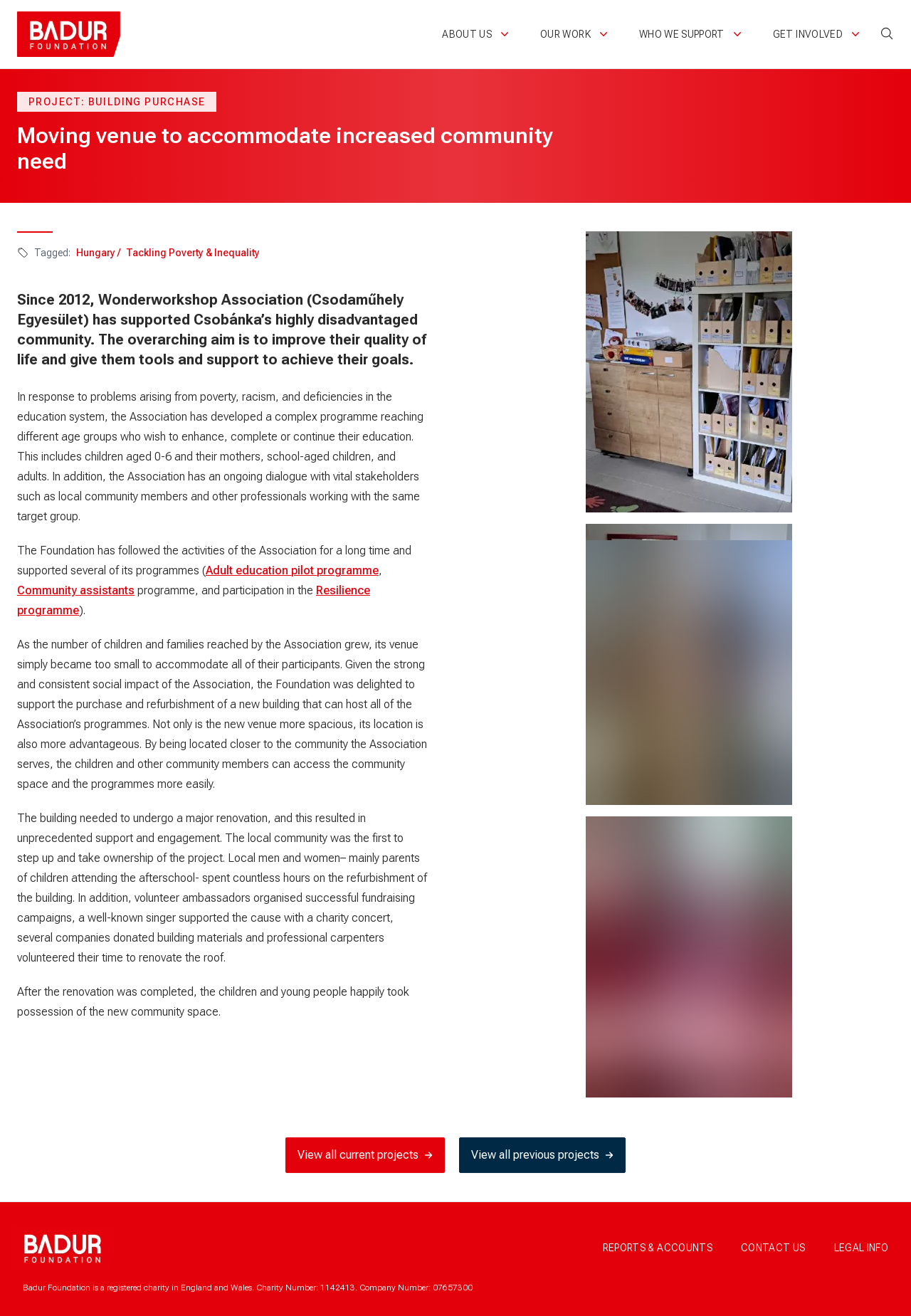Identify the bounding box coordinates of the part that should be clicked to carry out this instruction: "Contact us".

[0.813, 0.944, 0.884, 0.952]